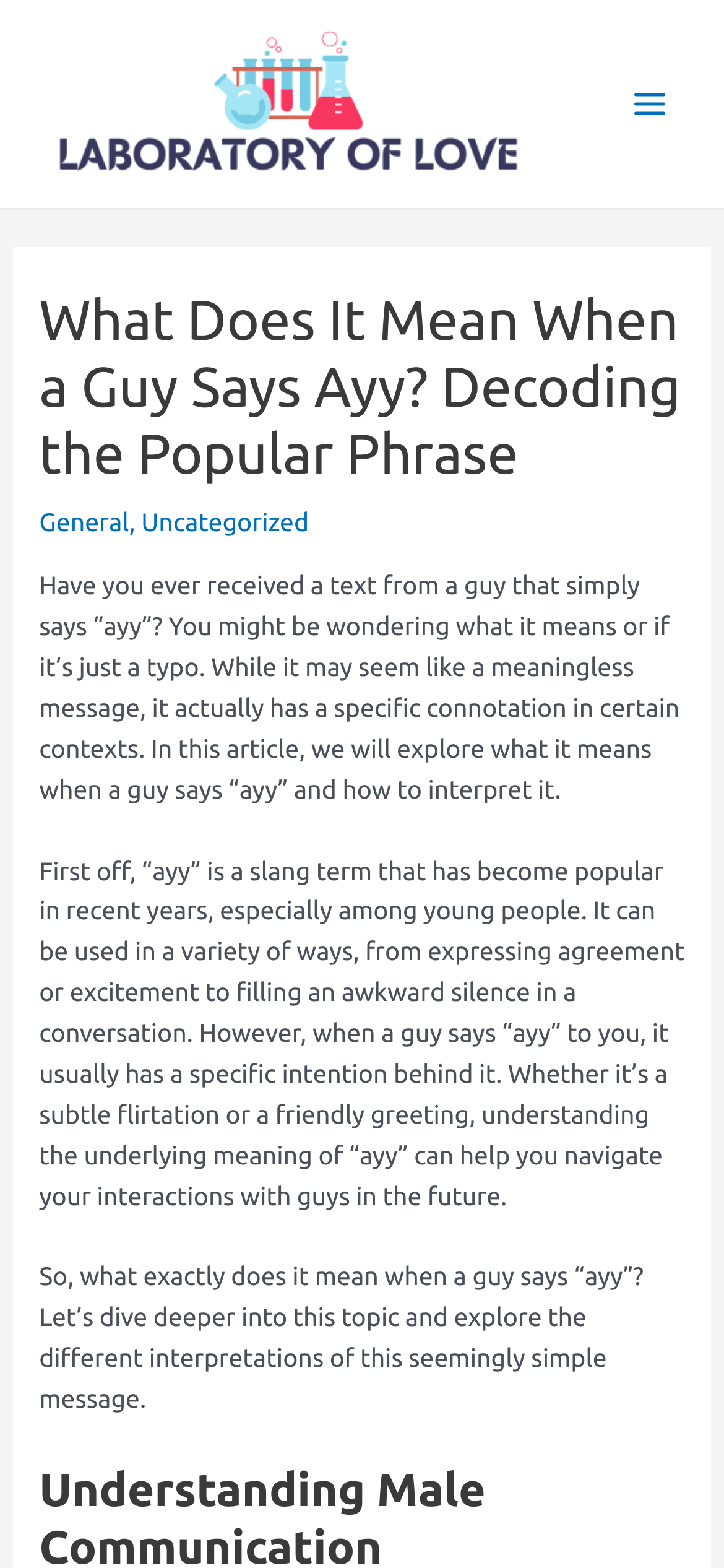Produce an extensive caption that describes everything on the webpage.

This webpage is about decoding the popular phrase "ayy" when said by a guy. At the top left of the page, there is a link, and to its right, a button labeled "Main Menu" with an image inside. Below the button, there is a large header that spans almost the entire width of the page, displaying the title "What Does It Mean When a Guy Says Ayy? Decoding the Popular Phrase". 

Underneath the header, there are three elements aligned horizontally: a link labeled "General", a comma, and another link labeled "Uncategorized". 

The main content of the page is divided into three paragraphs. The first paragraph starts below the horizontal elements and spans almost the entire width of the page. It introduces the topic, explaining that "ayy" is not just a typo, but has a specific connotation in certain contexts. 

The second paragraph is located below the first one, and it explains the different ways "ayy" can be used, including expressing agreement or excitement, and filling awkward silences in conversations. 

The third paragraph is positioned at the bottom of the page, and it invites the reader to dive deeper into the topic, exploring the different interpretations of the phrase "ayy".